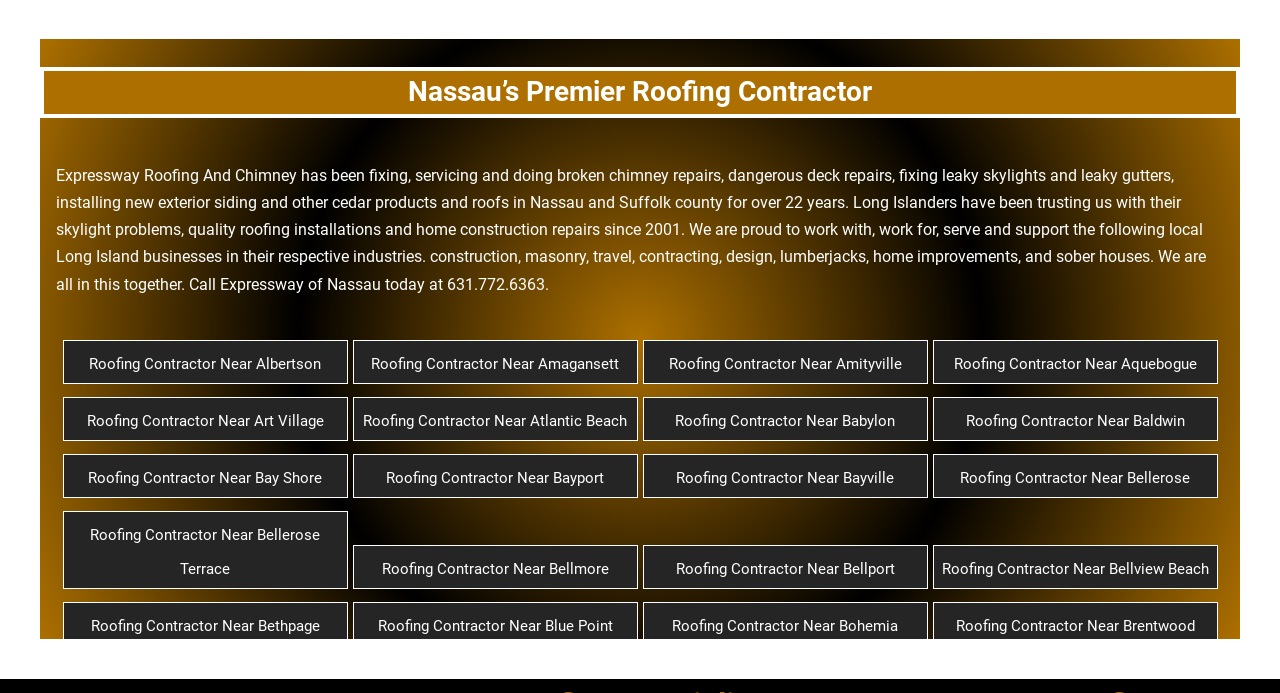Answer the question below with a single word or a brief phrase: 
What is the phone number of the contractor?

631.772.6363